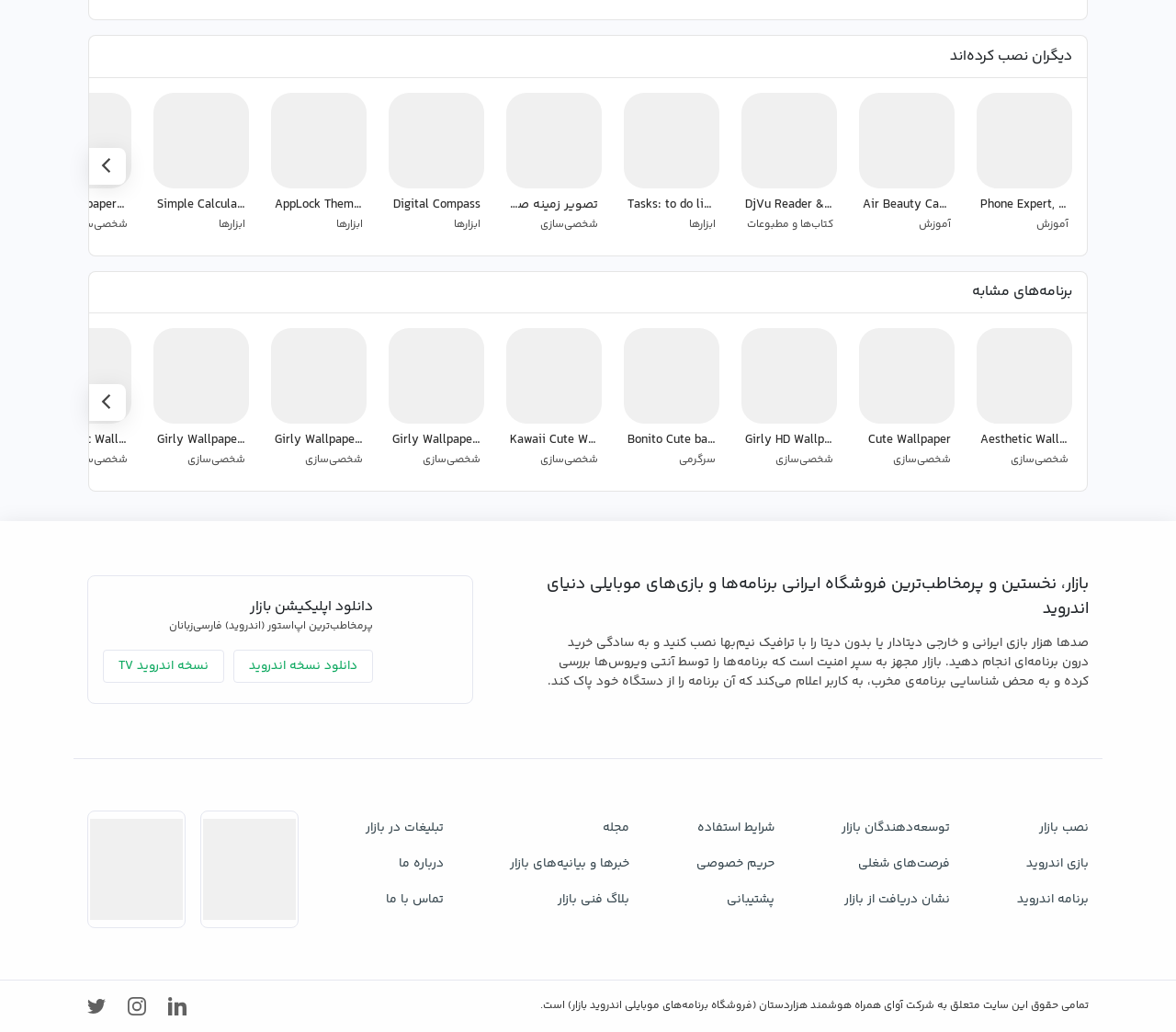What can users do with the emoji wallpapers?
Based on the visual, give a brief answer using one word or a short phrase.

Set as wallpaper, edit, share